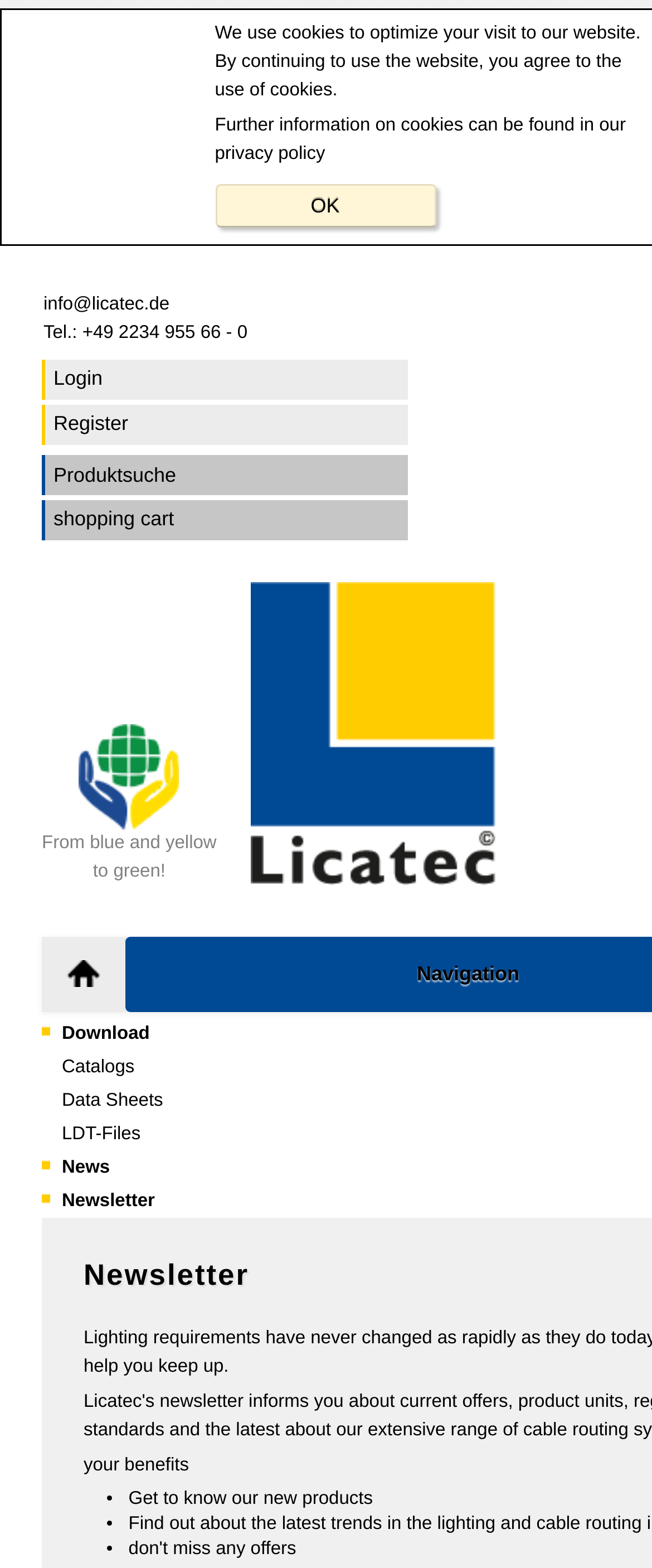Illustrate the webpage with a detailed description.

The webpage is titled "Licatec | Newsletter" and appears to be a newsletter subscription page for Licatec, a company that provides lighting solutions. At the top of the page, there is a notification bar with three lines of text about the use of cookies on the website, along with a link to the privacy policy and an "OK" button.

Below the notification bar, there are several links and a search bar. The links include "Login", "Register", and "shopping cart". The search bar has a placeholder text "Produktsuche" and is accompanied by a textbox.

On the left side of the page, there is a prominent button with an image and text "Button Recycling, Nachhaltigkeit, CO2 Einsparung From blue and yellow to green!". Above this button, there is a link to the Licatec logo.

On the right side of the page, there is a navigation menu with several links, including "Company", "Licatec Group", "Terms of Business", and others. Below the navigation menu, there are links to different categories of luminaires, such as "Built-in luminaires", "Surface mounted lights", and "Pendant luminaires".

Further down the page, there are three sections with list markers, each containing links to different types of resources, including "Download", "Catalogs", "Data Sheets", and others. The final section has a title "your benefits" and lists three benefits of subscribing to the newsletter, including "Get to know our new products".